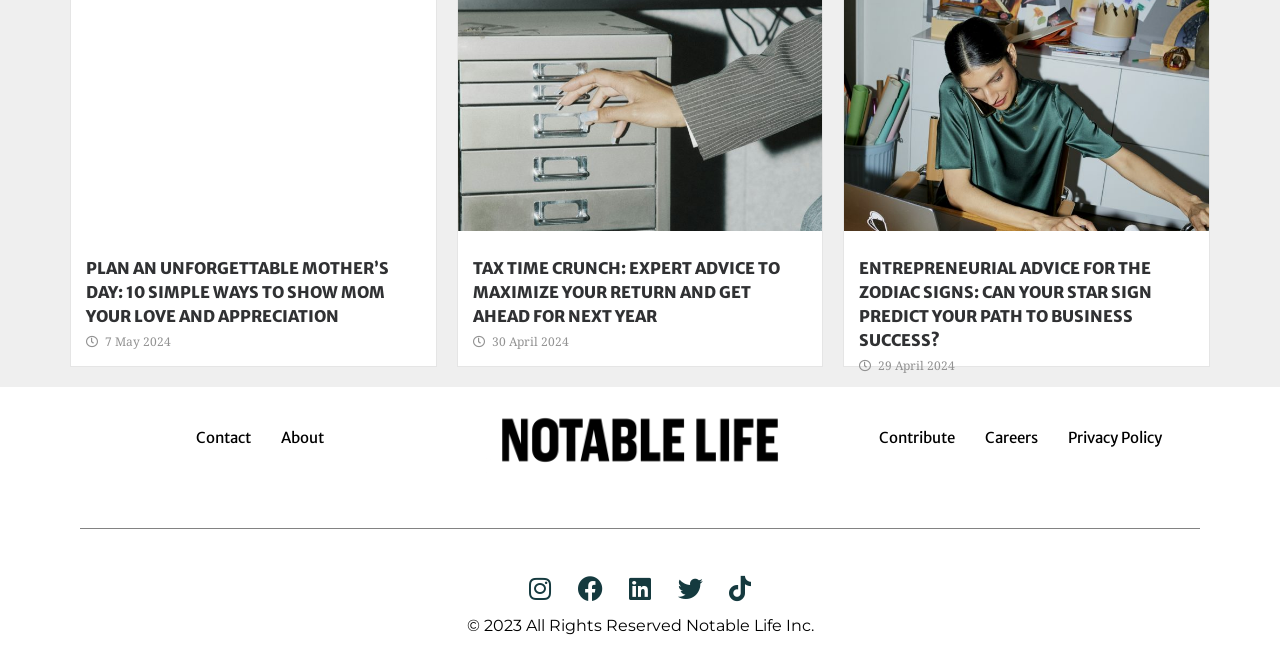Can you specify the bounding box coordinates for the region that should be clicked to fulfill this instruction: "Contact Notable Life".

[0.153, 0.636, 0.196, 0.669]